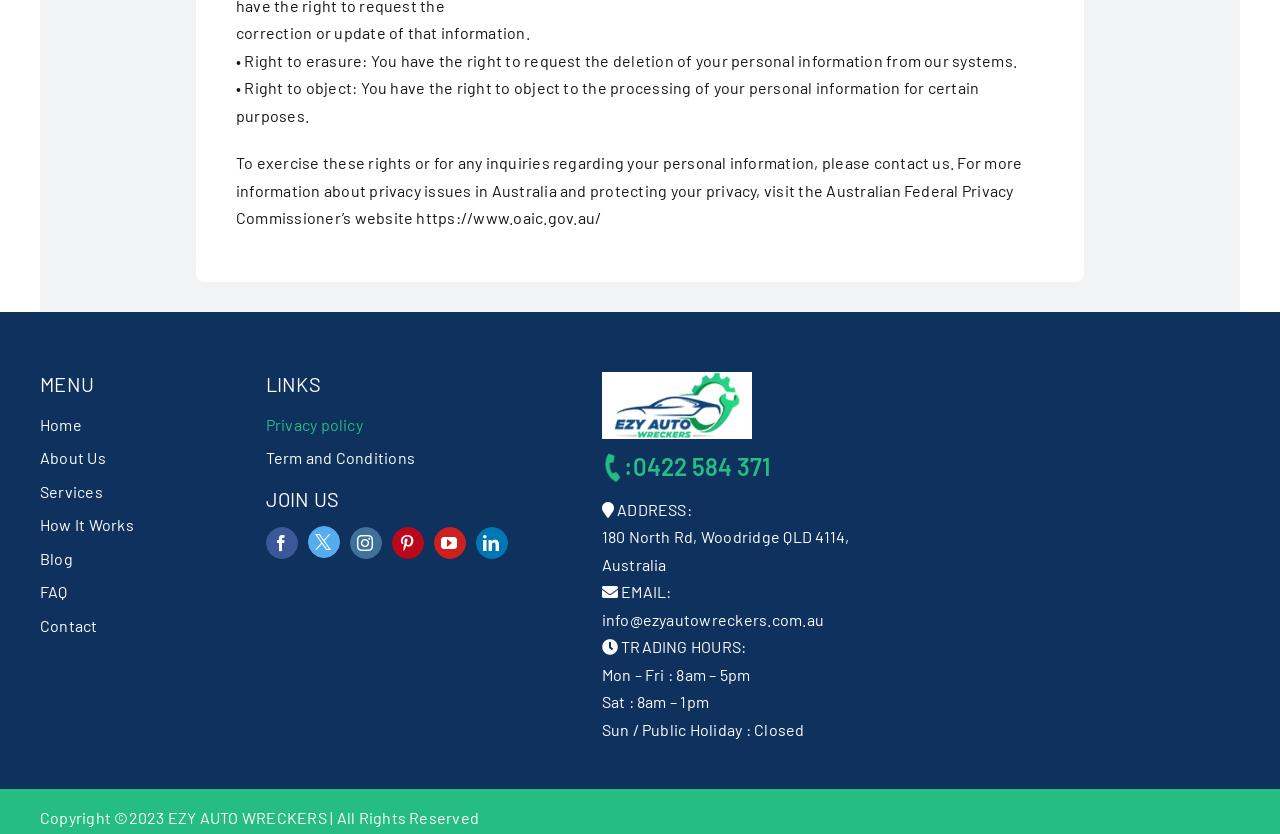Identify the bounding box coordinates of the clickable section necessary to follow the following instruction: "Click on the Home link". The coordinates should be presented as four float numbers from 0 to 1, i.e., [left, top, right, bottom].

[0.031, 0.493, 0.189, 0.526]